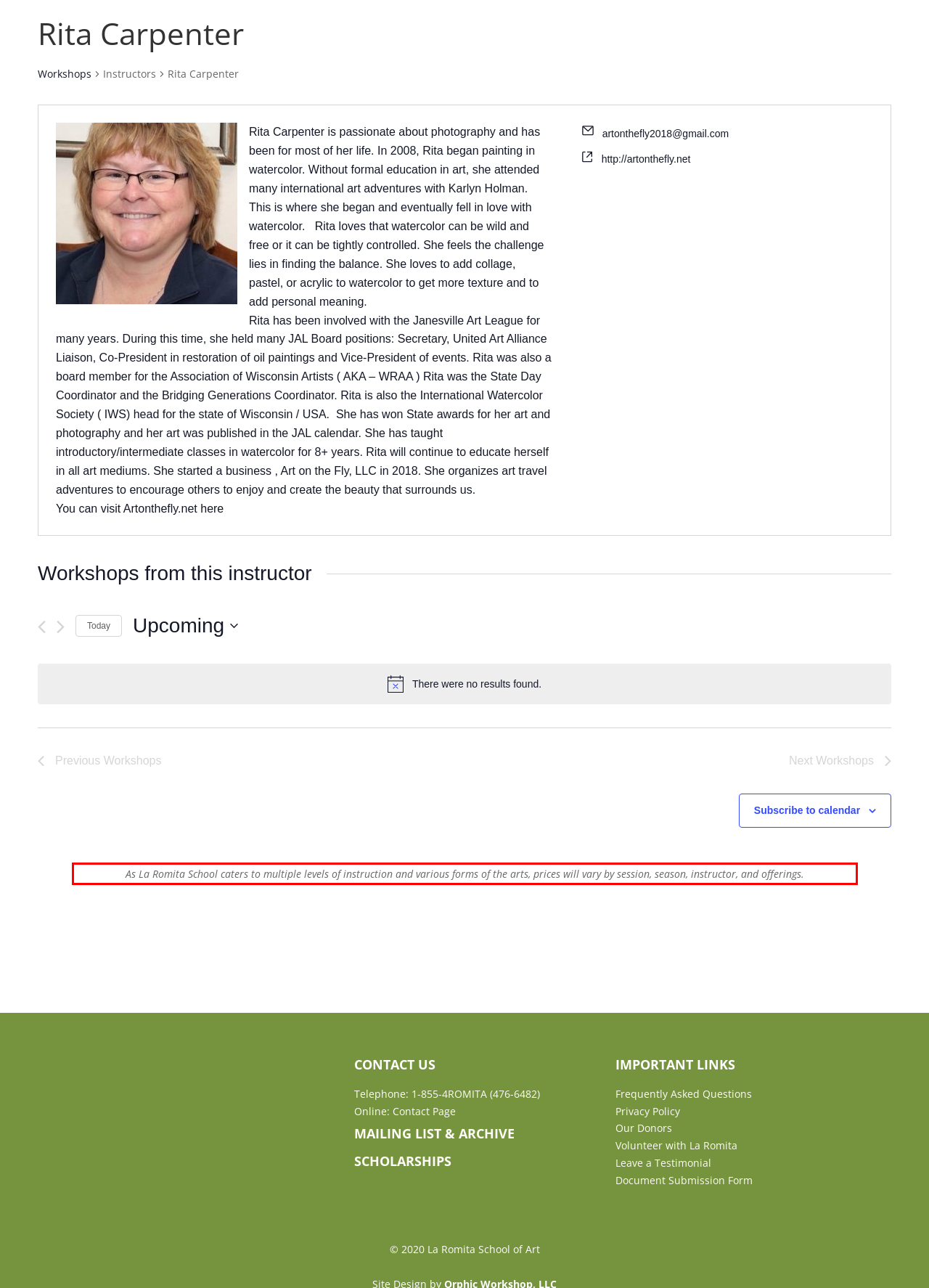Using the provided webpage screenshot, recognize the text content in the area marked by the red bounding box.

As La Romita School caters to multiple levels of instruction and various forms of the arts, prices will vary by session, season, instructor, and offerings.